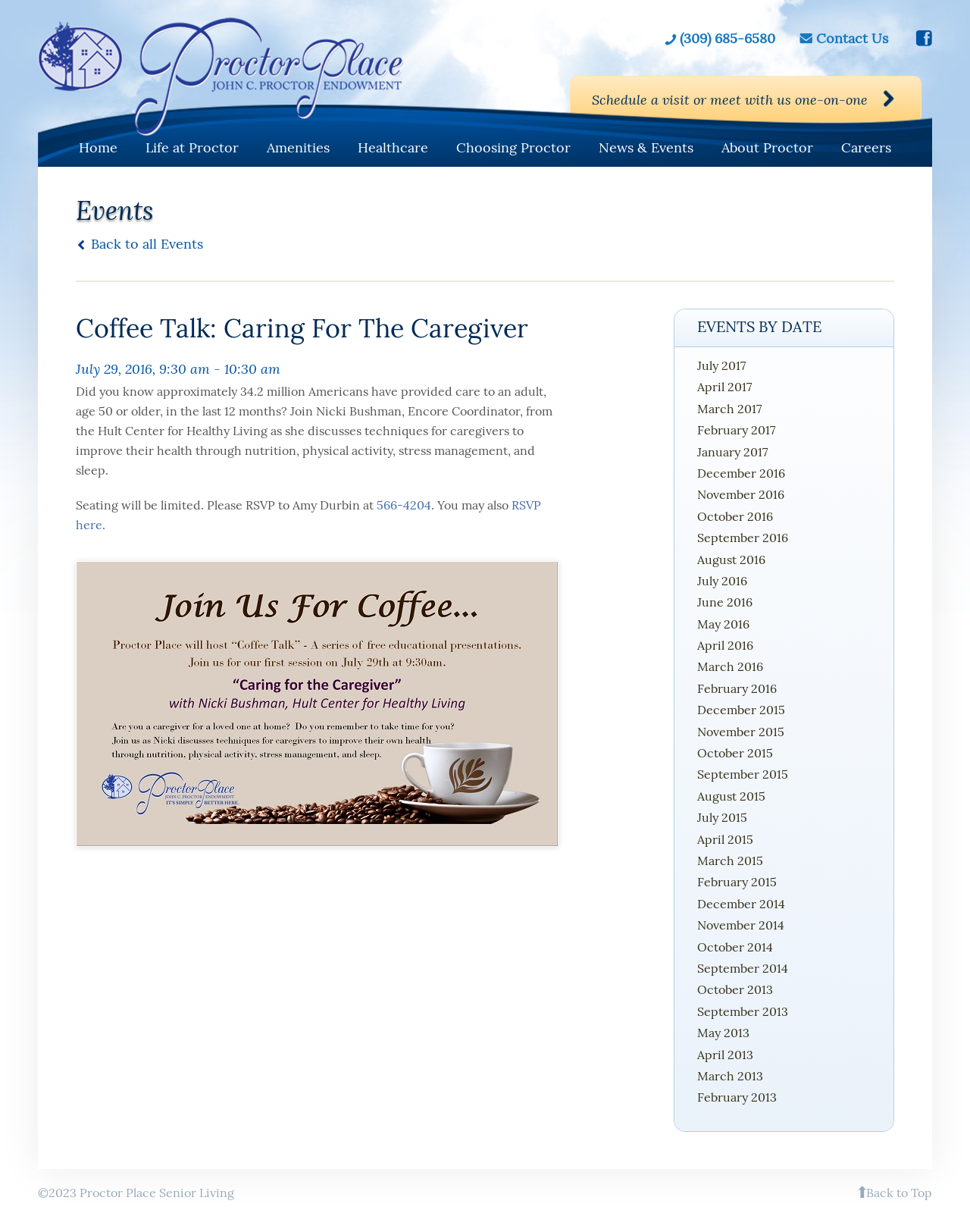Look at the image and give a detailed response to the following question: How can I RSVP for the event?

To RSVP for the event, I can either call Amy Durbin at 566-4204 or click on the 'RSVP here' link provided on the webpage.